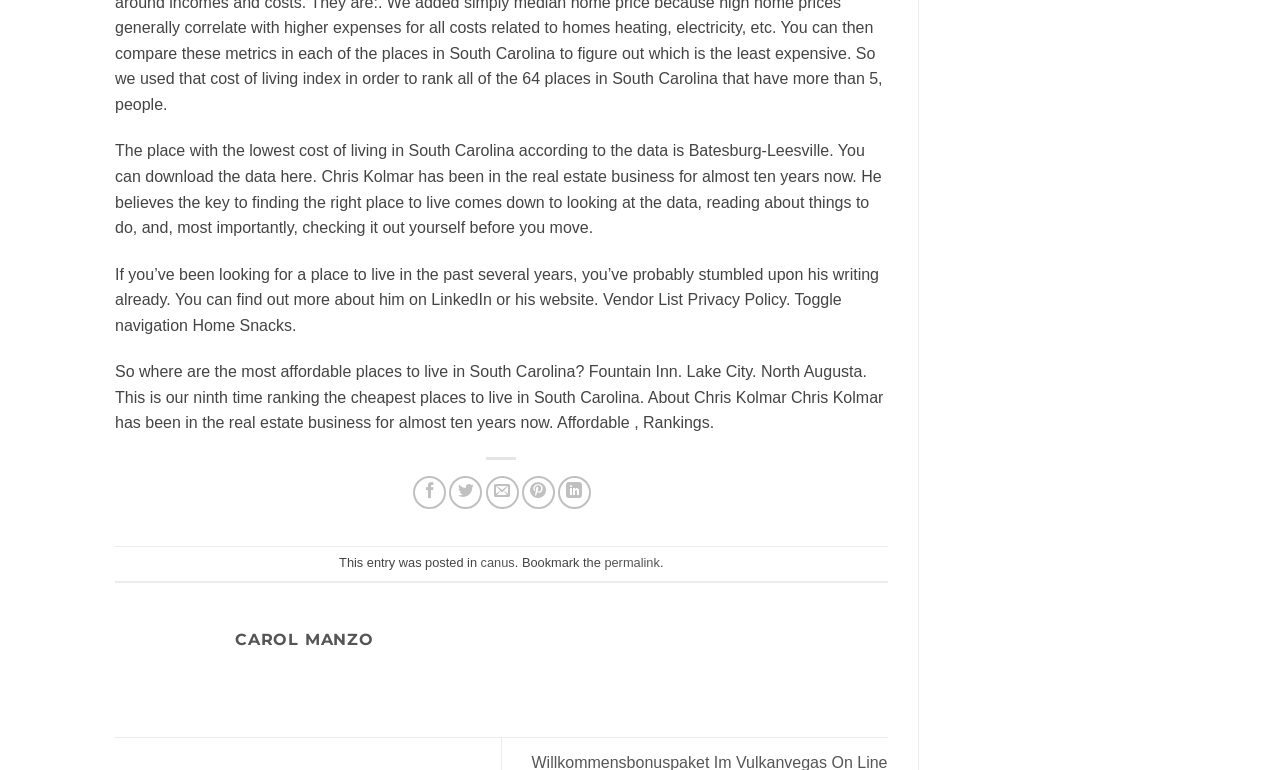Find the bounding box coordinates of the UI element according to this description: "permalink".

[0.472, 0.721, 0.516, 0.741]